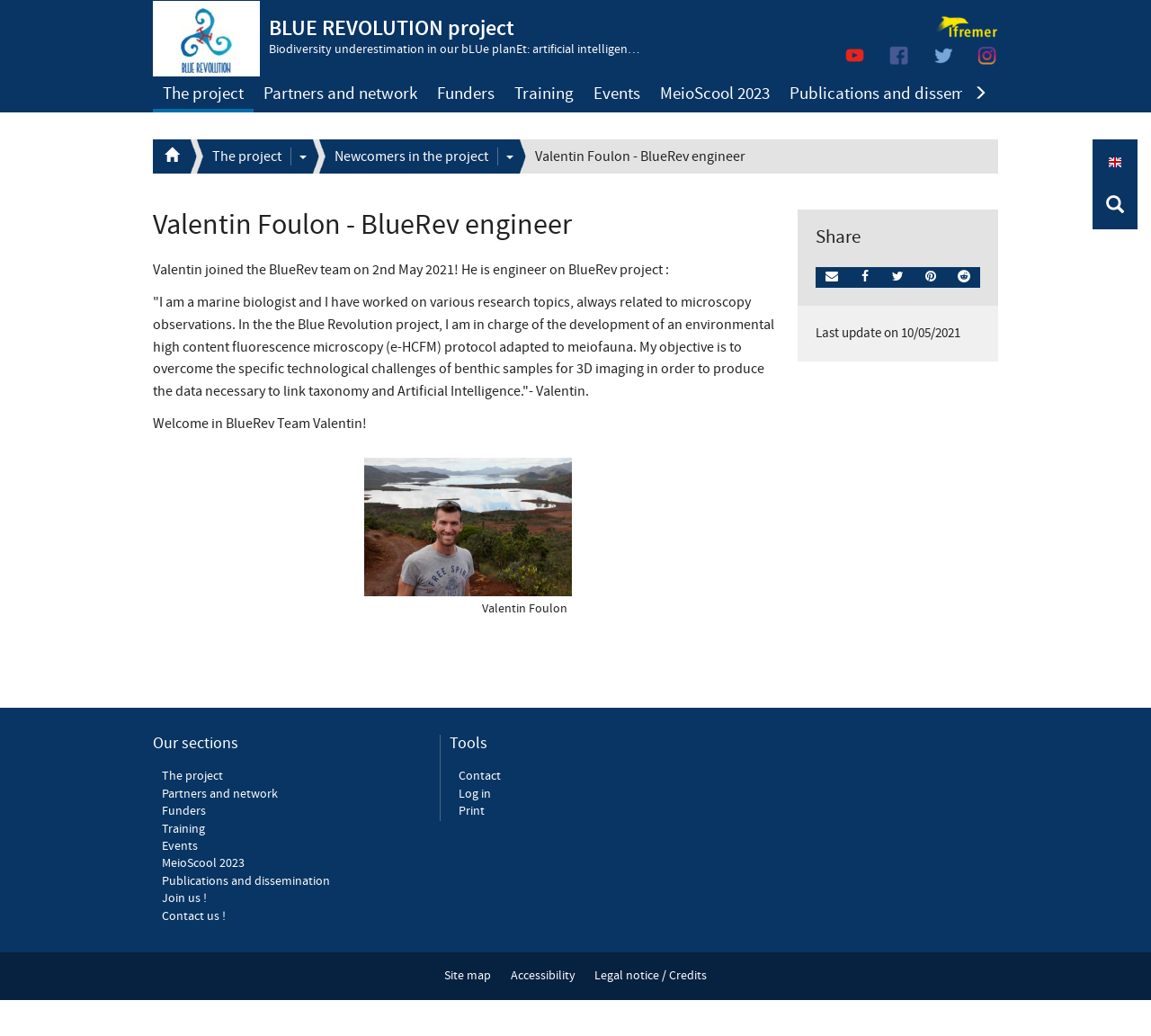Construct a comprehensive caption that outlines the webpage's structure and content.

The webpage is about Valentin Foulon, a BlueRev engineer working on the BLUE REVOLUTION project. At the top, there is a link to go back to the home page, accompanied by an image. Below this, there are two headings: "BLUE REVOLUTION project" and "Biodiversity underestimation in our bLUe planEt: artificial intelligence REVOLUTION in benthic taxonomy", both of which are also links.

To the right of these headings, there are several links, including "Ifremer.fr" and four empty links. Below these, there are six tabs: "The project", "Partners and network", "Funders", "Training", "Events", and "Publications and dissemination". Each tab has a corresponding link.

On the left side of the page, there is a button to switch to English (United Kingdom), accompanied by an image. Below this, there are several links, including "The project", "Newcomers in the project", and two empty links.

The main content of the page is an article about Valentin Foulon, with a heading and three paragraphs of text. The first paragraph introduces Valentin and his role in the BlueRev project. The second paragraph is a quote from Valentin about his work on the project. The third paragraph welcomes Valentin to the BlueRev team.

Below the article, there is a figure with a link and a caption "Valentin Foulon". To the right of the article, there is a section with a heading "Share" and five buttons to share the content on various social media platforms. Below this, there is a line of text indicating the last update date.

At the bottom of the page, there are two sections: "Our sections" and "Tools". The "Our sections" section has links to various parts of the website, including "The project", "Partners and network", and "Contact us!". The "Tools" section has links to "Contact", "Log in", "Print", "Site map", "Accessibility", and "Legal notice / Credits".